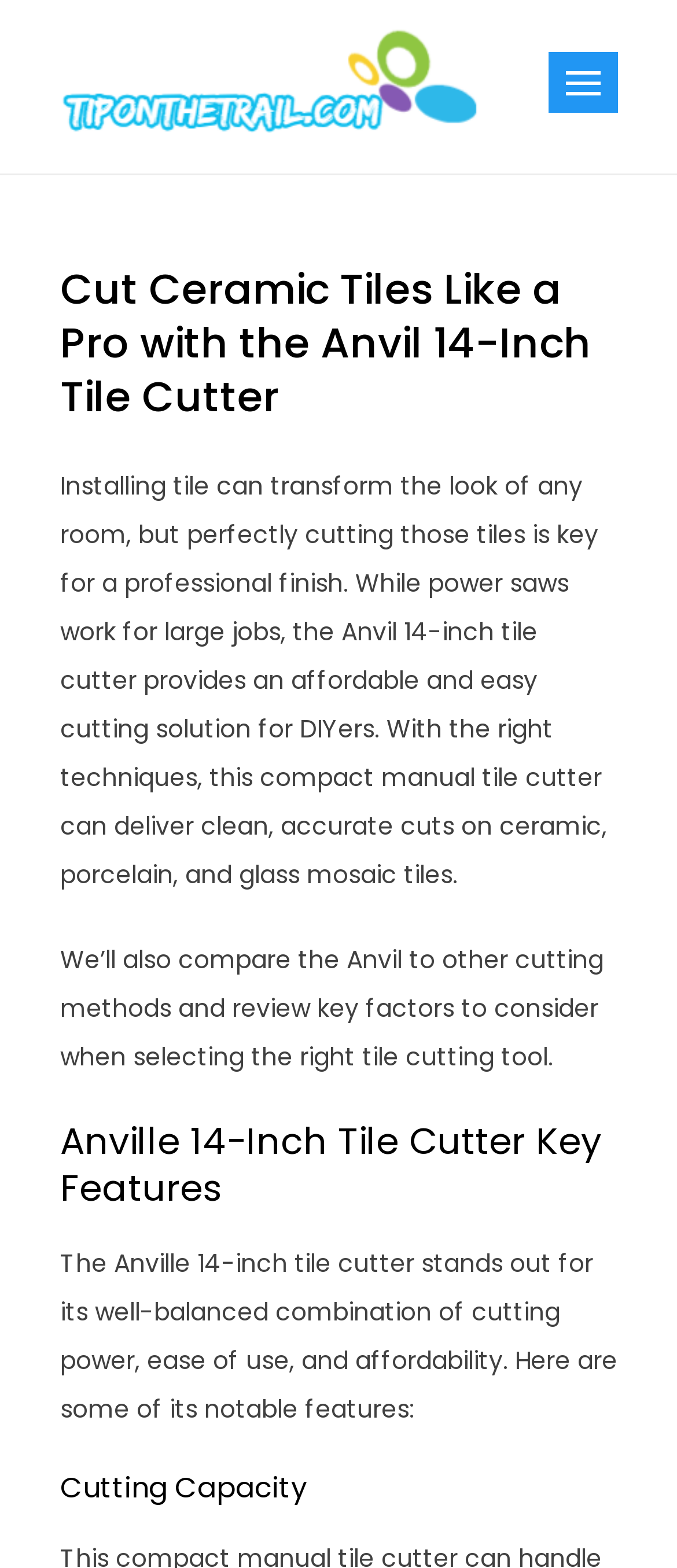What is the key benefit of the Anvil 14-inch tile cutter?
Refer to the image and give a detailed answer to the query.

The webpage states that the Anvil 14-inch tile cutter provides an affordable and easy cutting solution for DIYers. This suggests that the key benefit of this product is its affordability and ease of use.